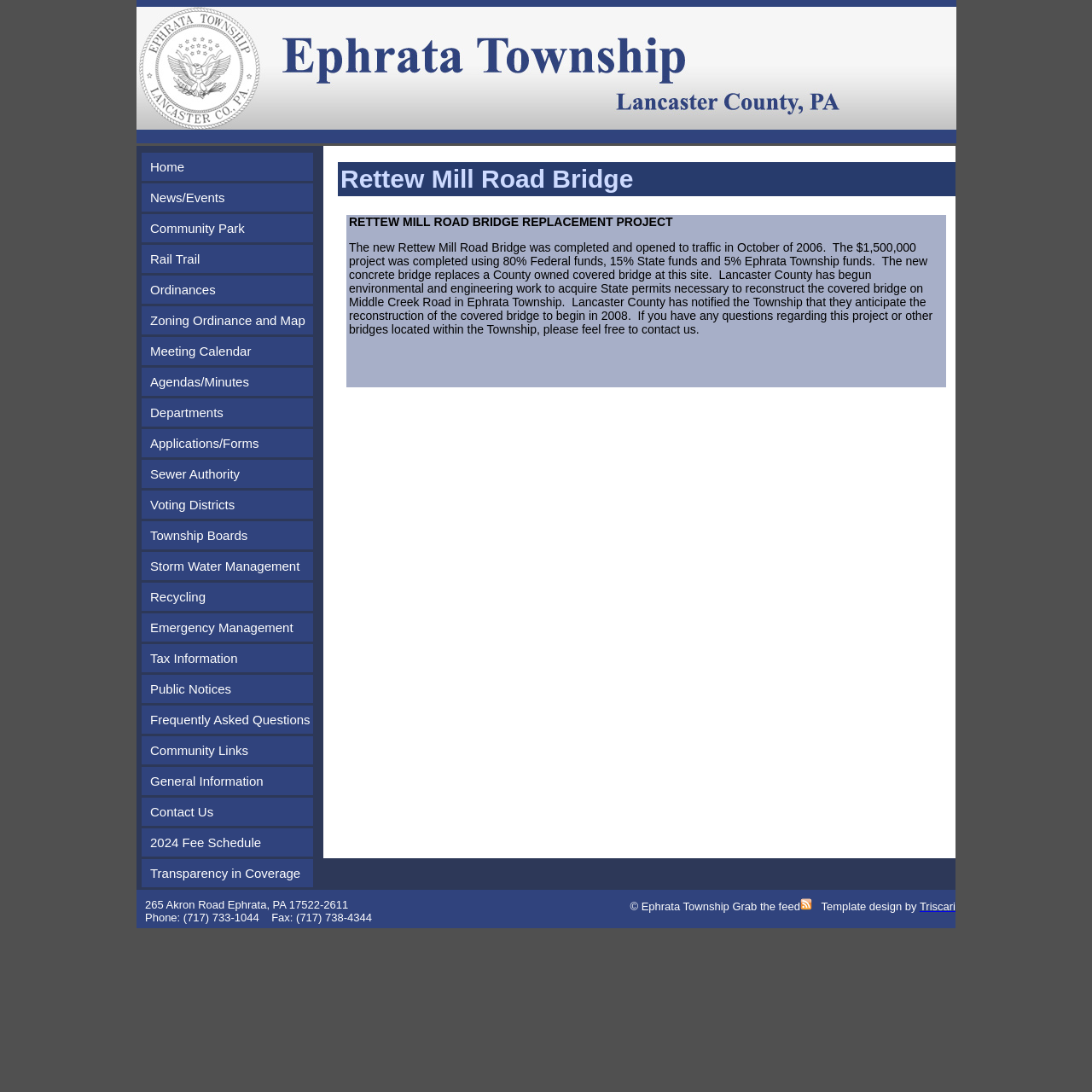Identify and provide the bounding box for the element described by: "2024 Fee Schedule".

[0.13, 0.759, 0.287, 0.784]